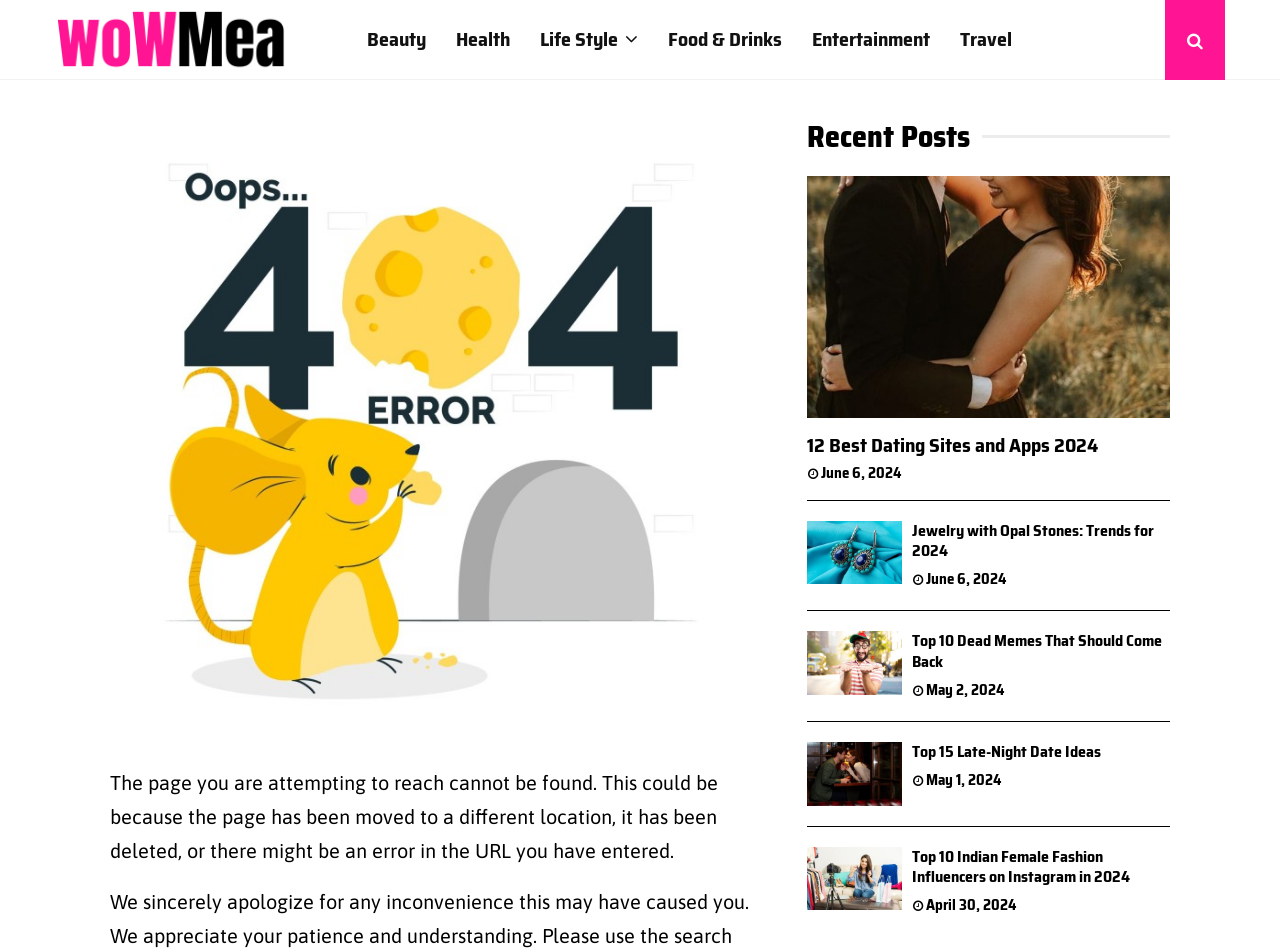What is the recent post about dating sites?
Please provide a comprehensive answer based on the information in the image.

The recent post is an article listed under the 'Recent Posts' heading, with a link and a heading element both containing the text '12 Best Dating Sites and Apps 2024'. The article is located within the bounding box coordinates [0.63, 0.185, 0.914, 0.527].